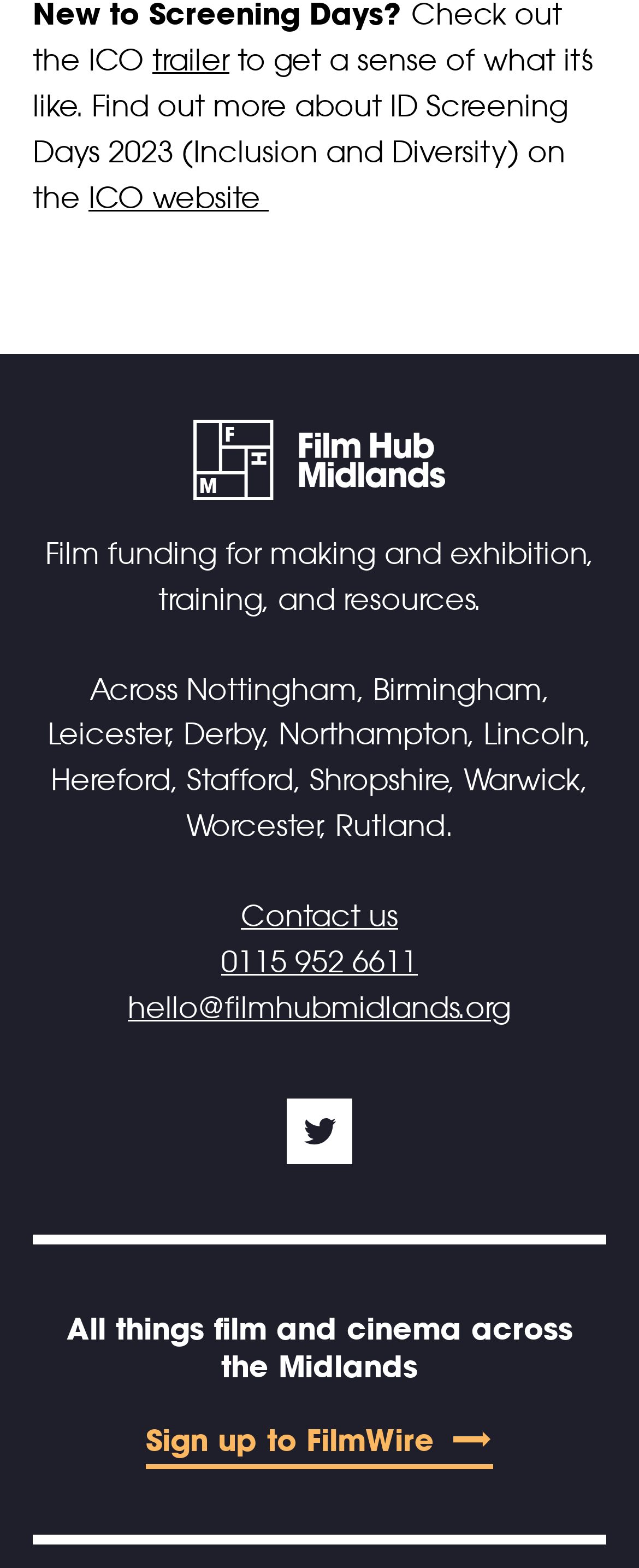What is the purpose of the film hub?
Please provide a detailed and comprehensive answer to the question.

The purpose of the film hub can be inferred from the static text element with a bounding box of [0.071, 0.342, 0.929, 0.394], which states 'Film funding for making and exhibition, training, and resources.'